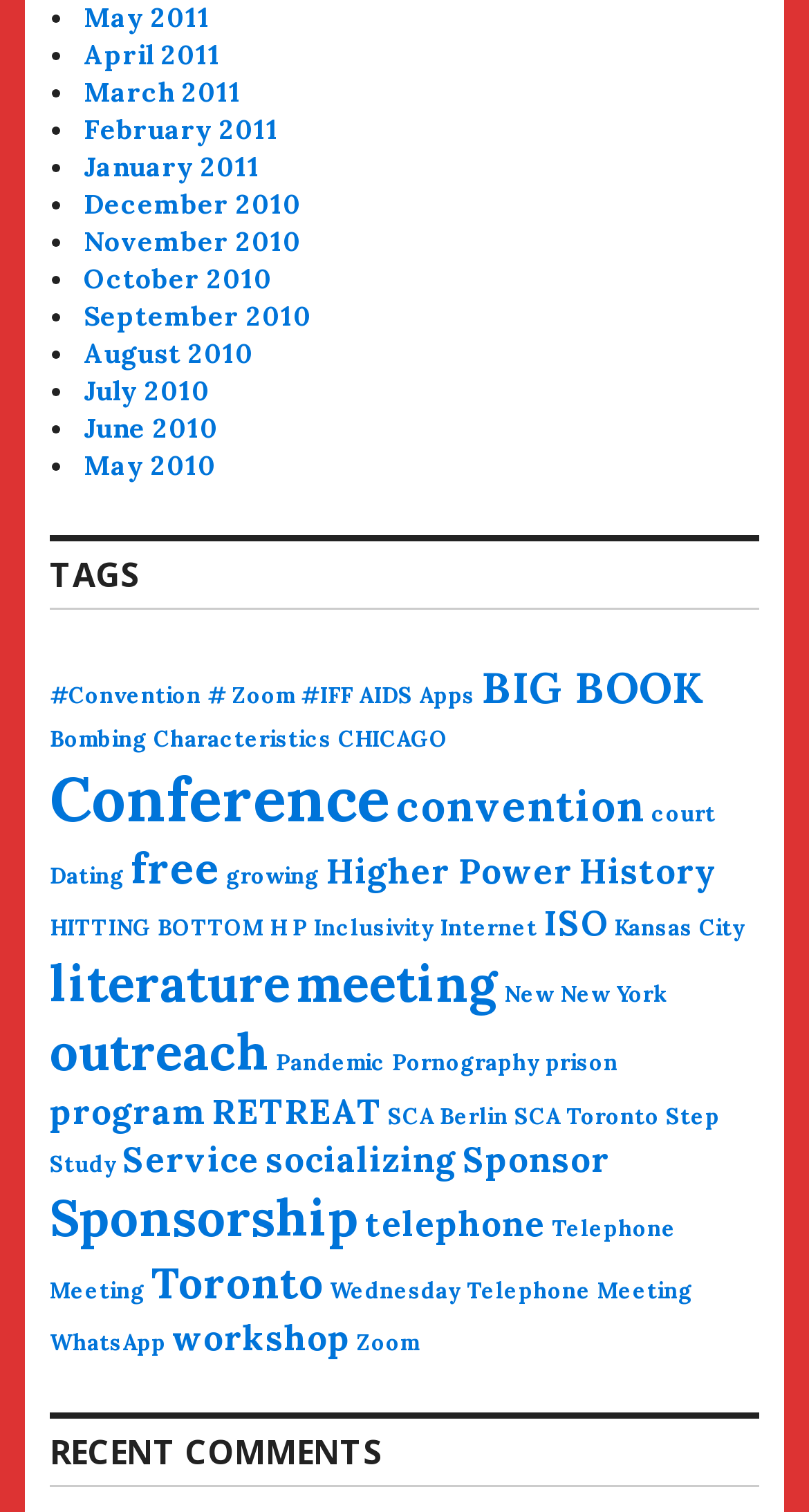Please locate the bounding box coordinates of the element that should be clicked to achieve the given instruction: "View TAGS".

[0.062, 0.358, 0.938, 0.403]